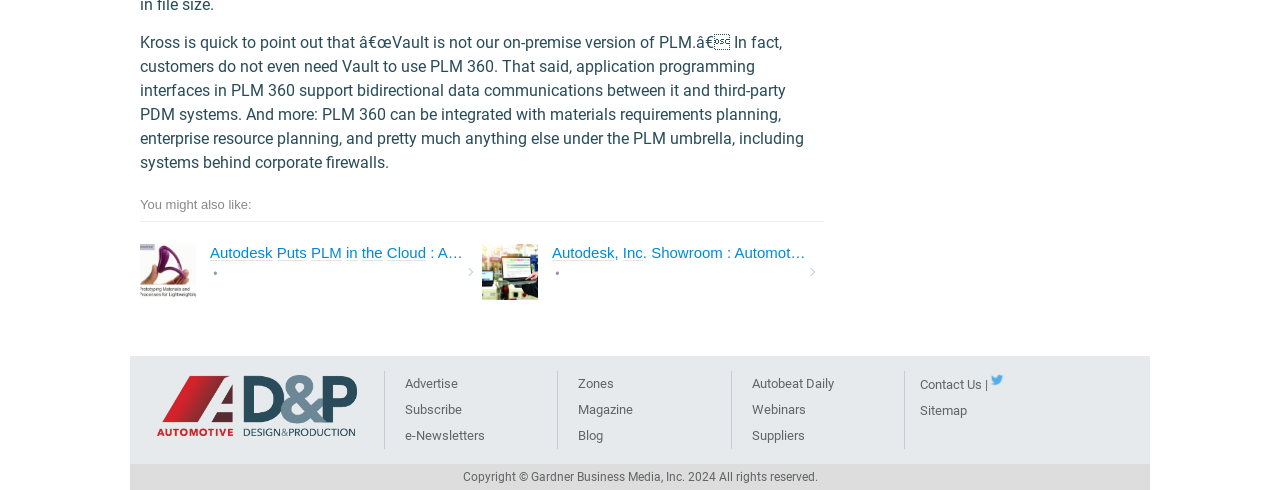Look at the image and write a detailed answer to the question: 
What are the other sections available on the website?

The website has other sections such as Magazine, Blog, Zones, e-Newsletters, Webinars, Suppliers, and Sitemap, which are accessible through the links at the bottom of the page.